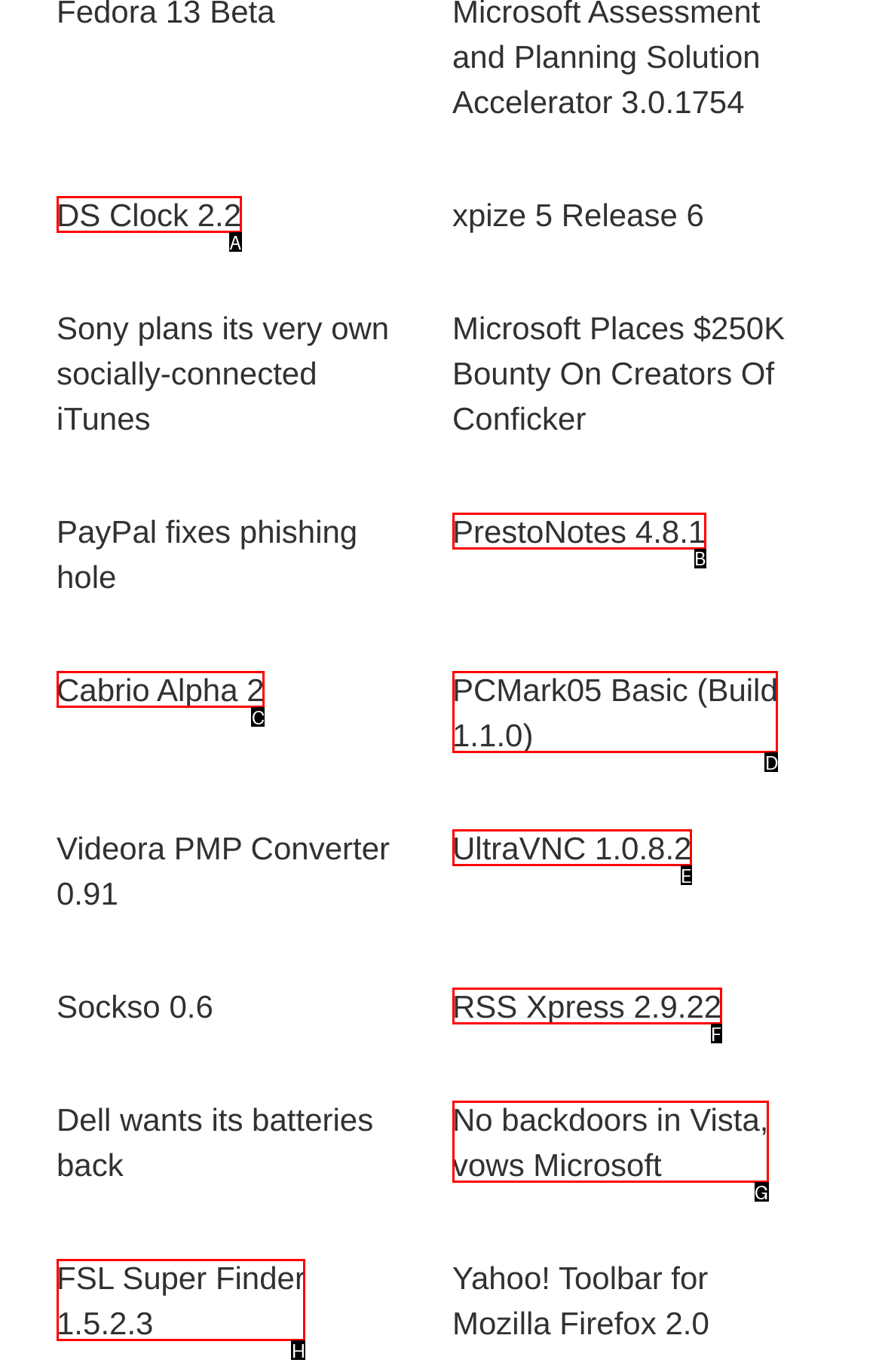Identify the appropriate choice to fulfill this task: Download PrestoNotes 4.8.1
Respond with the letter corresponding to the correct option.

B